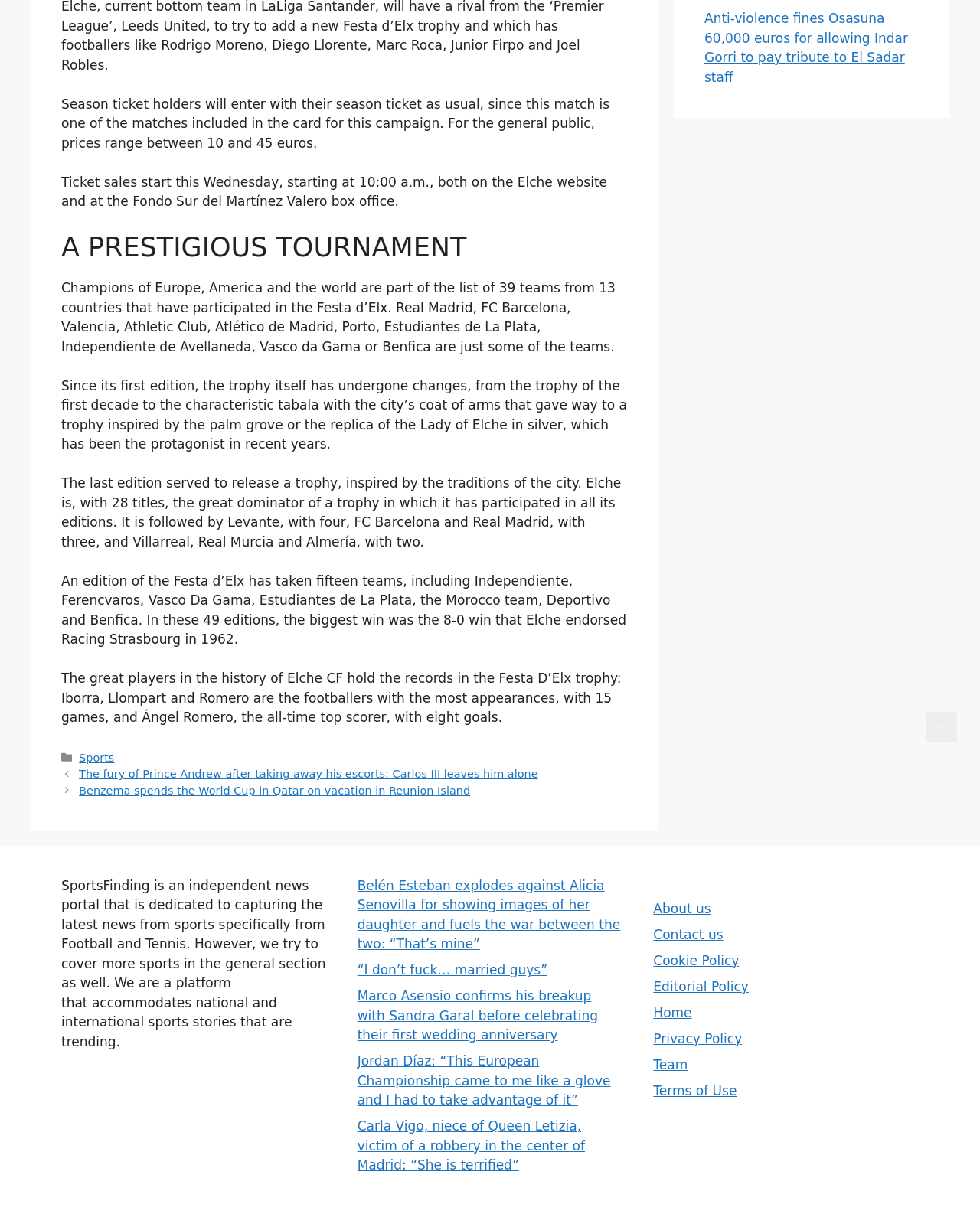What is the name of the footballer with the most appearances in the Festa D’Elx?
Refer to the image and respond with a one-word or short-phrase answer.

Iborra, Llompart and Romero